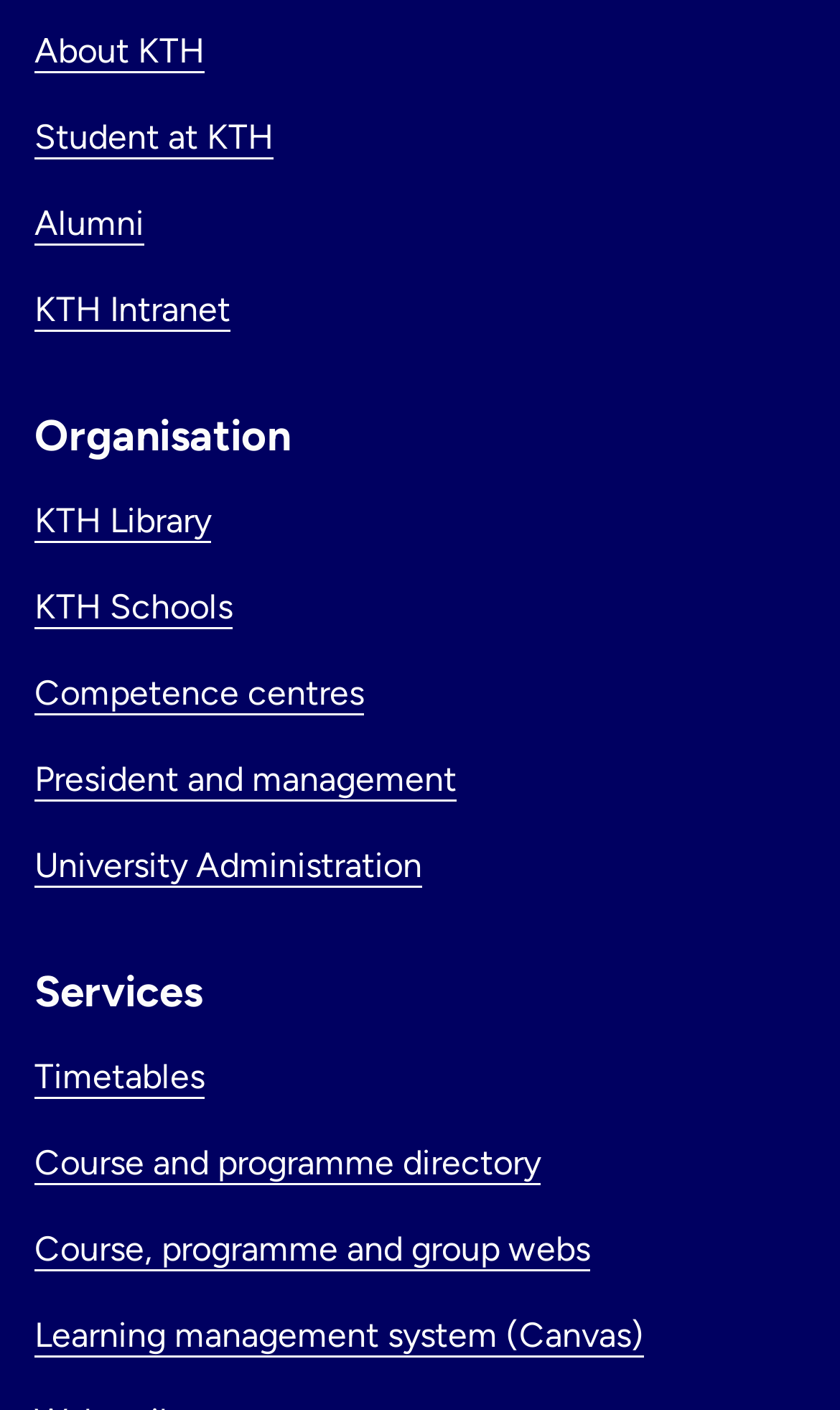Identify the bounding box coordinates necessary to click and complete the given instruction: "Check Timetables".

[0.041, 0.749, 0.244, 0.778]